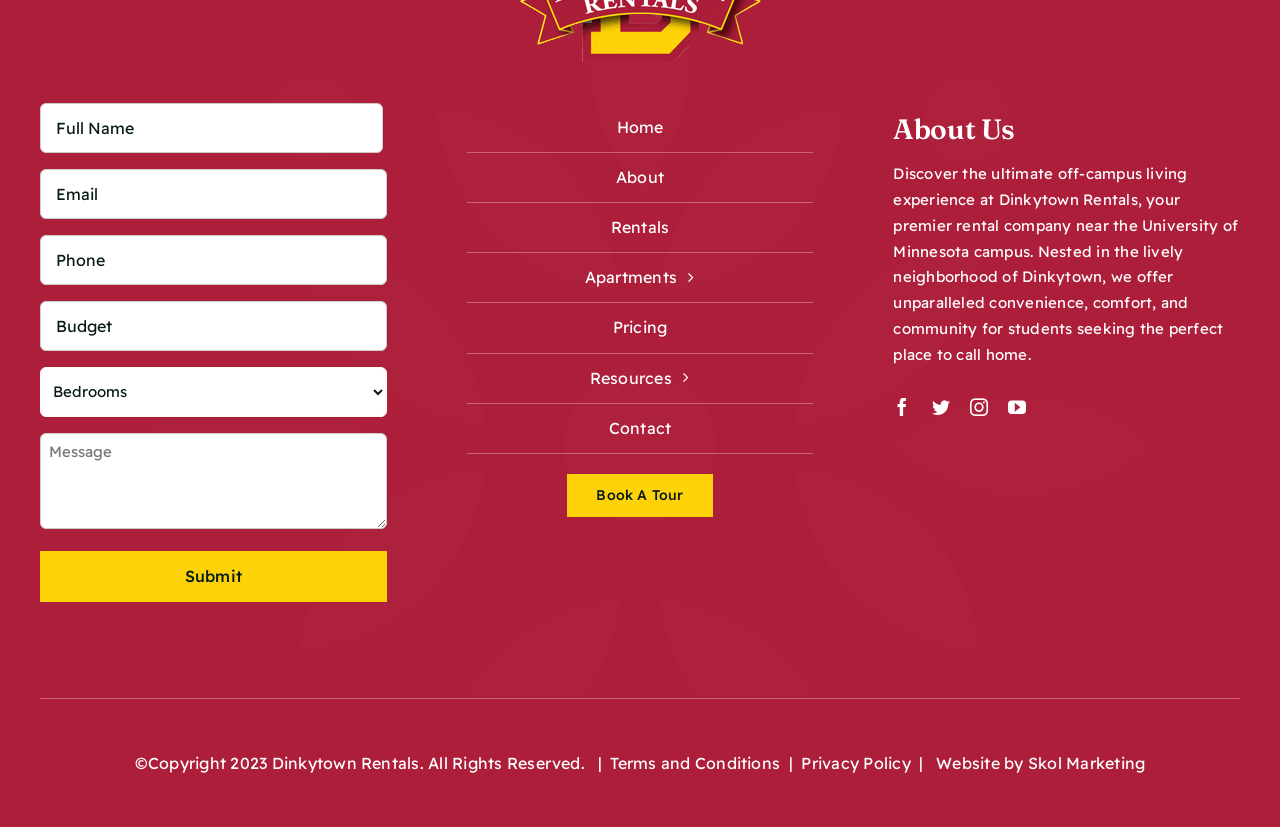Find the bounding box coordinates of the UI element according to this description: "Resources".

[0.365, 0.428, 0.635, 0.488]